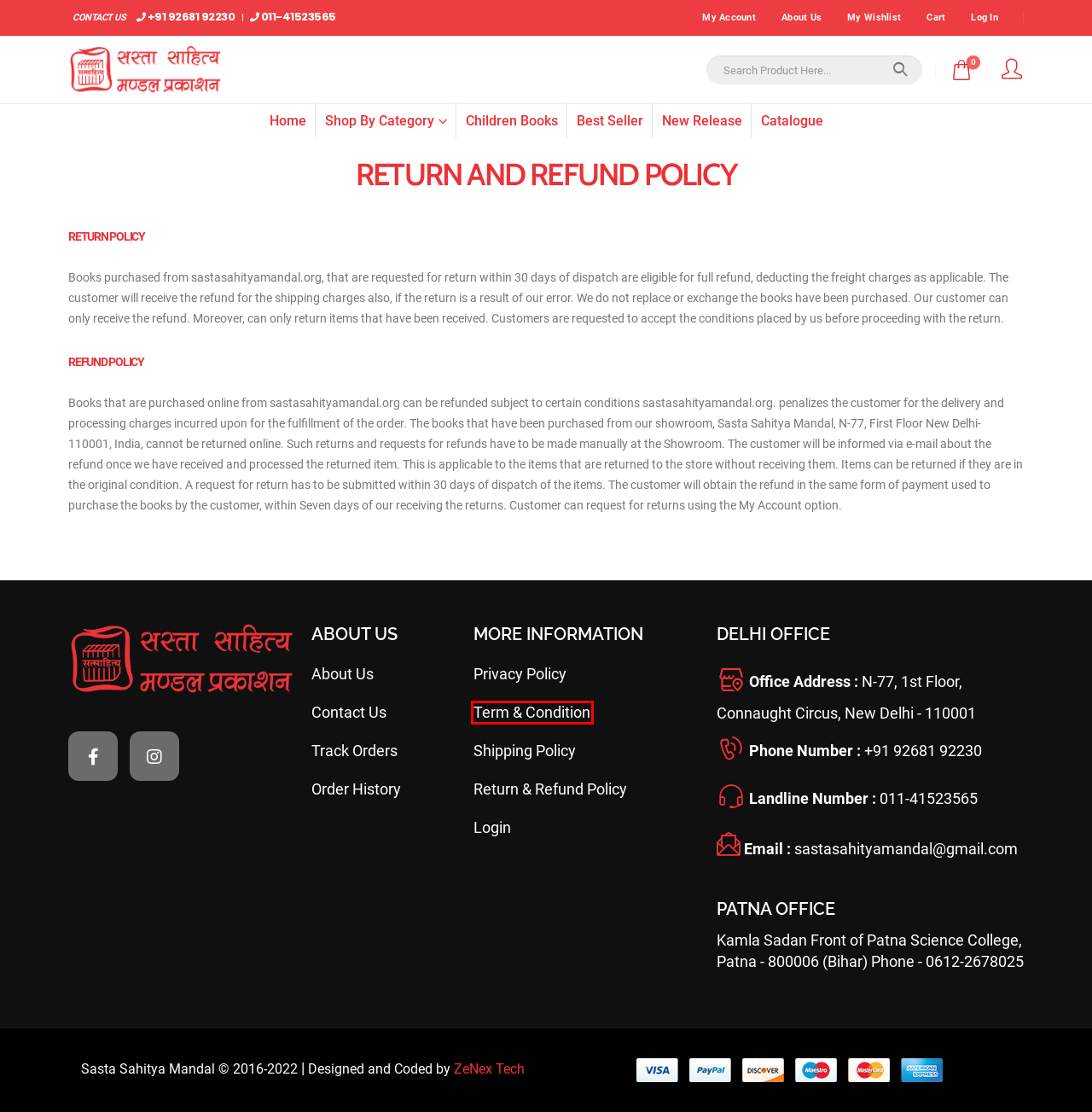You see a screenshot of a webpage with a red bounding box surrounding an element. Pick the webpage description that most accurately represents the new webpage after interacting with the element in the red bounding box. The options are:
A. Shipping Policy - Sasta Sahitya Mandal
B. Best Seller Archives - Sasta Sahitya Mandal
C. NEW RELEASE - Sasta Sahitya Mandal
D. Contact Us - Sasta Sahitya Mandal
E. Wishlist - Sasta Sahitya Mandal
F. My Account - Sasta Sahitya Mandal
G. About Us - Sasta Sahitya Mandal
H. TERMS & CONDITIONS - Sasta Sahitya Mandal

H